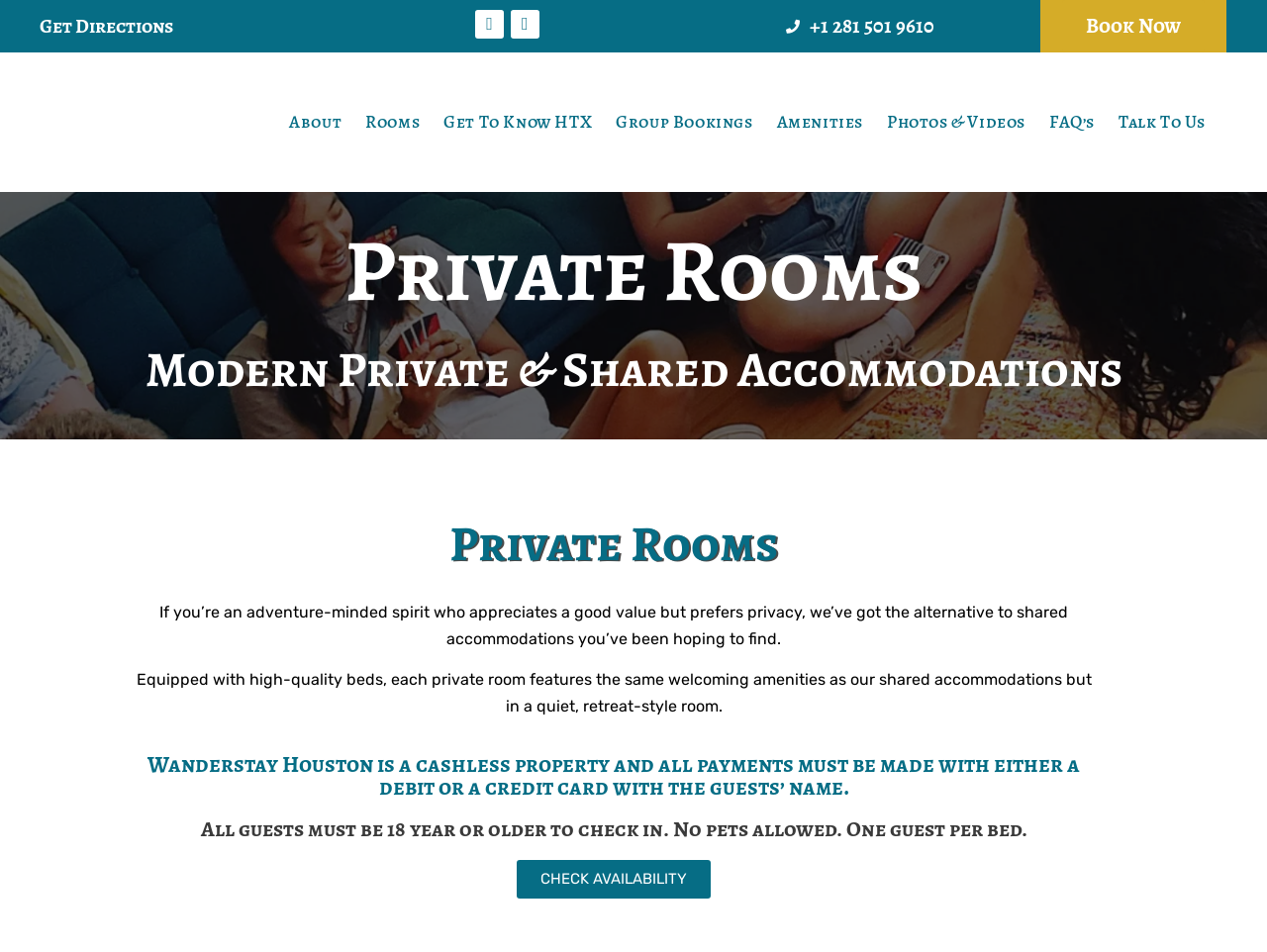Detail the various sections and features of the webpage.

The webpage is about Wanderstay Houston Hostel, a hostel that offers private rooms with amenities similar to shared accommodations. At the top left corner, there is a link to the hostel's logo, which is an image. Below the logo, there are several navigation links, including "About", "Rooms", "Get To Know HTX", "Group Bookings", "Amenities", "Photos & Videos", "FAQ's", and "Talk To Us". 

On the top right corner, there are social media links to Instagram and Facebook, as well as a phone number and a "Get Directions" link. A prominent "Book Now" button is located at the top right corner.

The main content of the webpage is divided into sections. The first section has a heading "Private Rooms" and describes the hostel's private rooms as a quiet retreat with amenities similar to shared accommodations. The second section has a heading "Modern Private & Shared Accommodations" and provides more information about the hostel's rooms. 

The third section has another heading "Private Rooms" and describes the features of the private rooms, including high-quality beds and welcoming amenities. Below this section, there are three paragraphs of text that provide more information about the hostel's policies, including the requirement for cashless payments, a minimum age of 18 to check in, and no pets allowed. 

Finally, there is a "CHECK AVAILABILITY" link at the bottom of the page, allowing users to check the availability of the hostel's rooms.